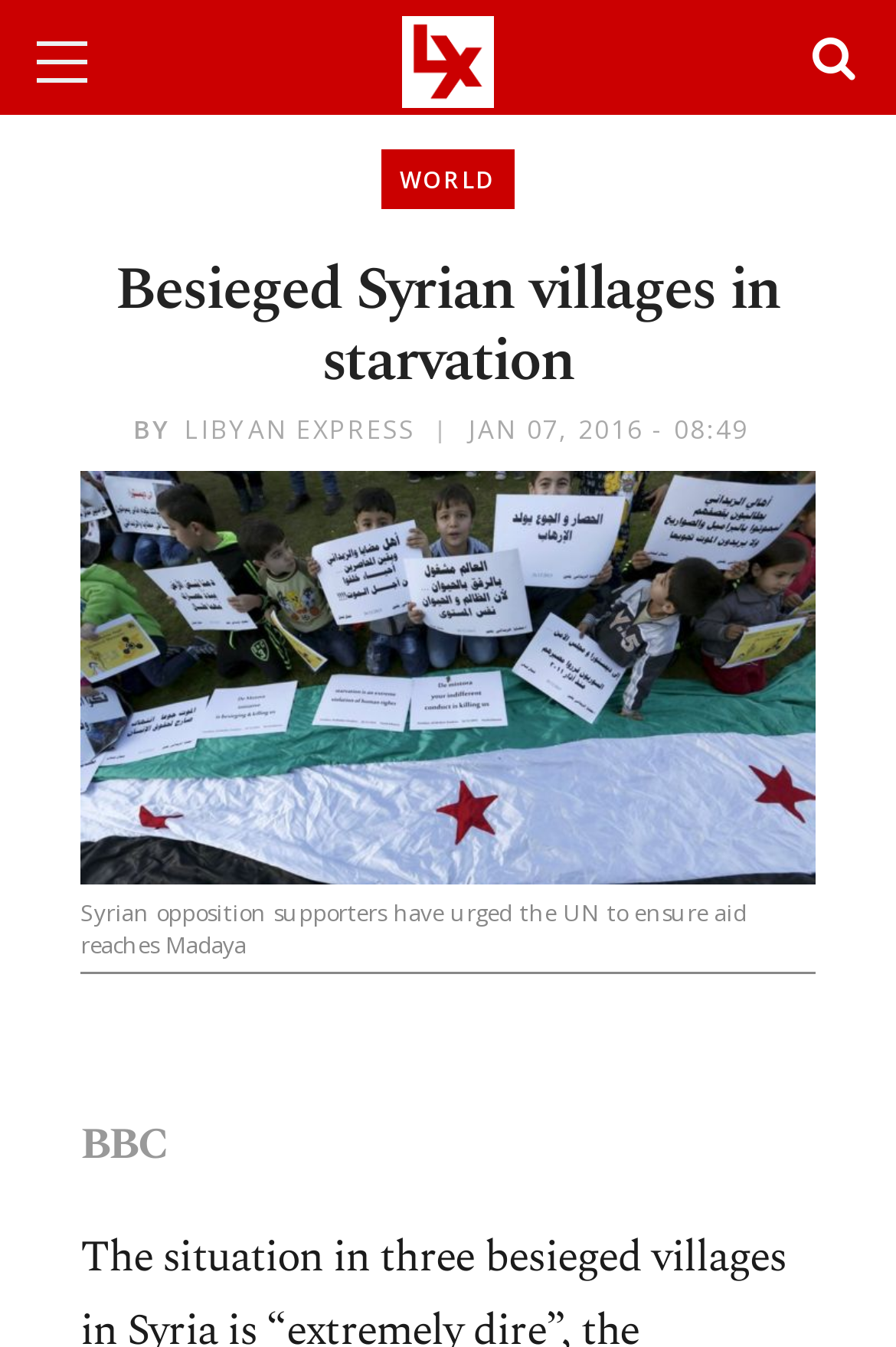Please answer the following question using a single word or phrase: What is the date of the news article?

JAN 07, 2016